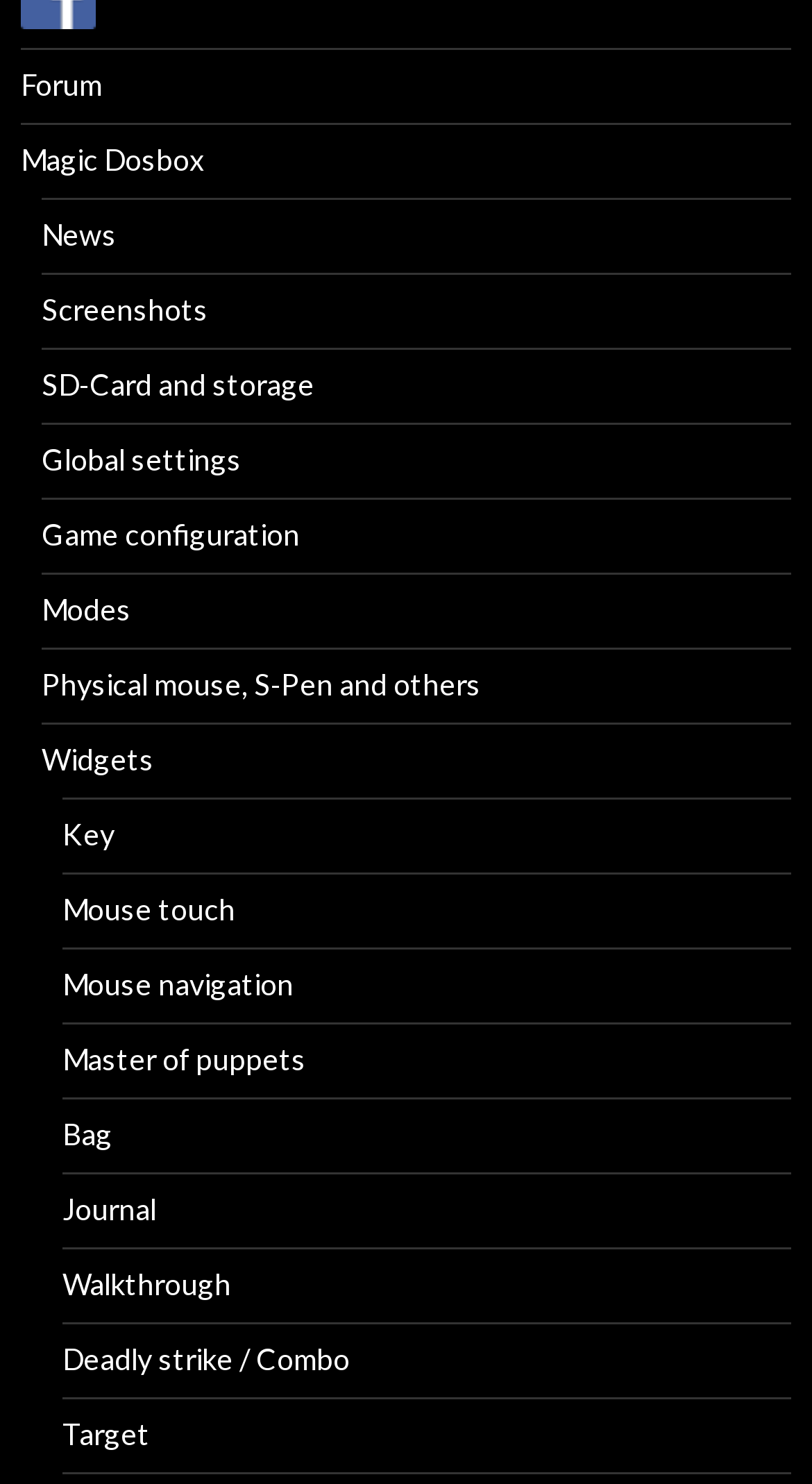Identify the bounding box coordinates necessary to click and complete the given instruction: "configure game settings".

[0.051, 0.348, 0.369, 0.372]